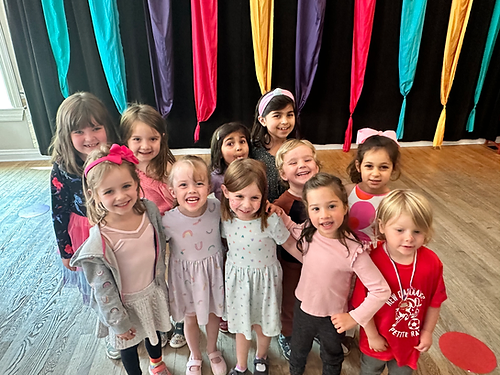Describe every important feature and element in the image comprehensively.

The image captures a vibrant group of young children smiling joyfully in a colorful performing arts studio setting. They are dressed in a mix of light and pastel colors, conveying a playful and energetic atmosphere. In the background, colorful streamers in shades of turquoise, yellow, and purple drape down, enhancing the lively, theatrical environment. This scene likely represents a class or workshop focused on music, drama, or movement, reflecting the creative spirit of the "Broadway Stars Jr" program aimed at cultivating artistic skills and building confidence in young performers. The children appear to be having a great time, embodying the essence of fun and imagination central to the class.